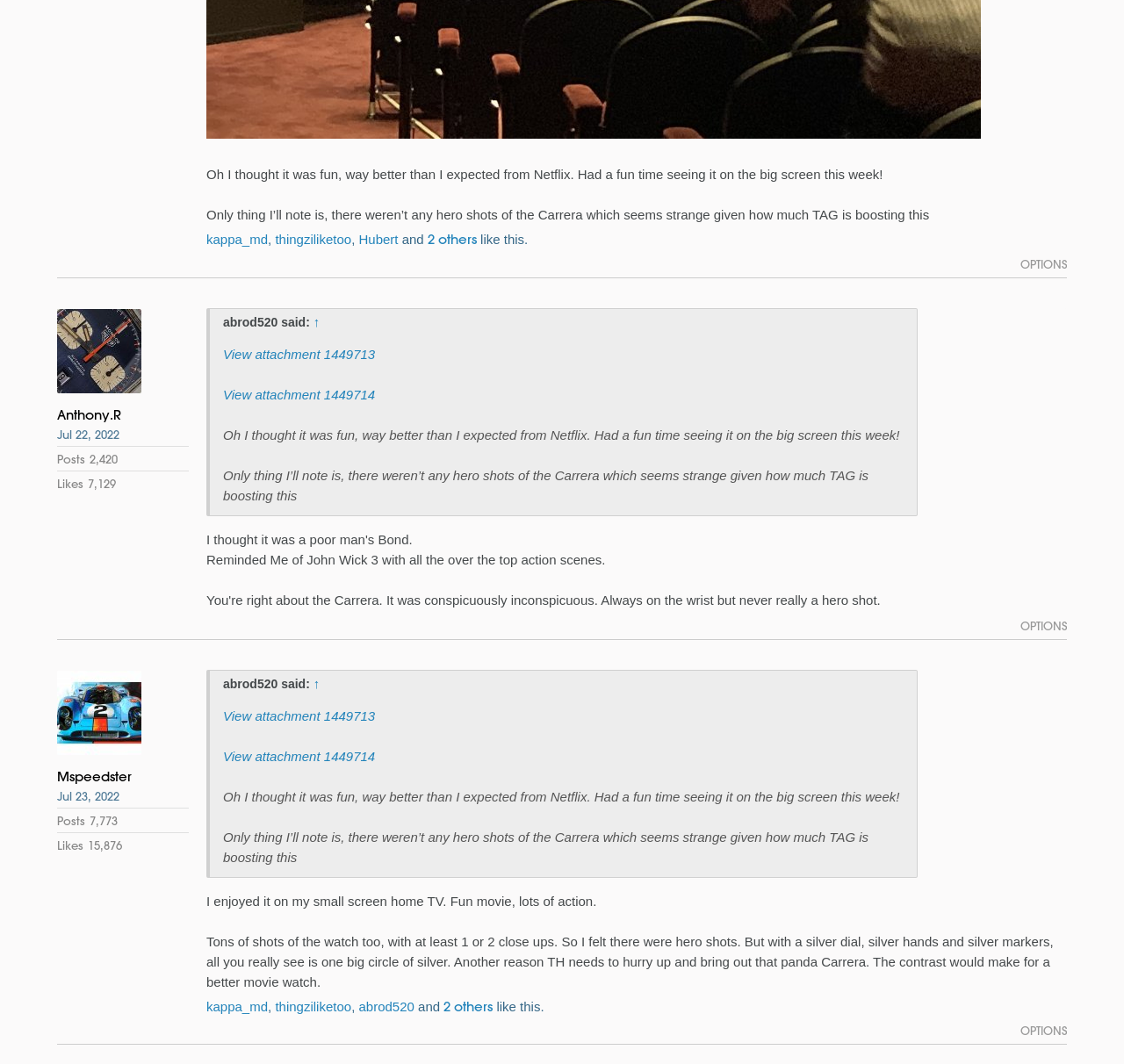Can you find the bounding box coordinates of the area I should click to execute the following instruction: "Like a post"?

[0.078, 0.447, 0.103, 0.462]